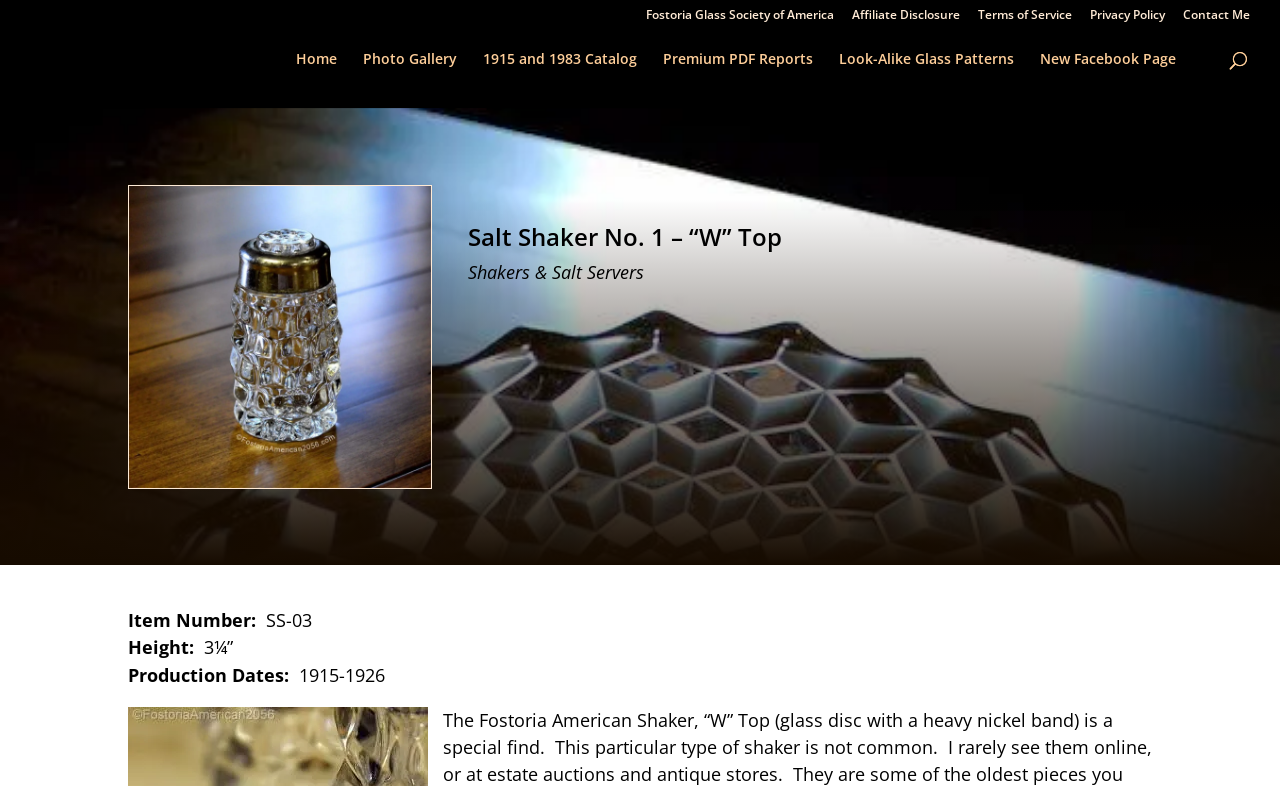Using a single word or phrase, answer the following question: 
When was the salt shaker produced?

1915-1926